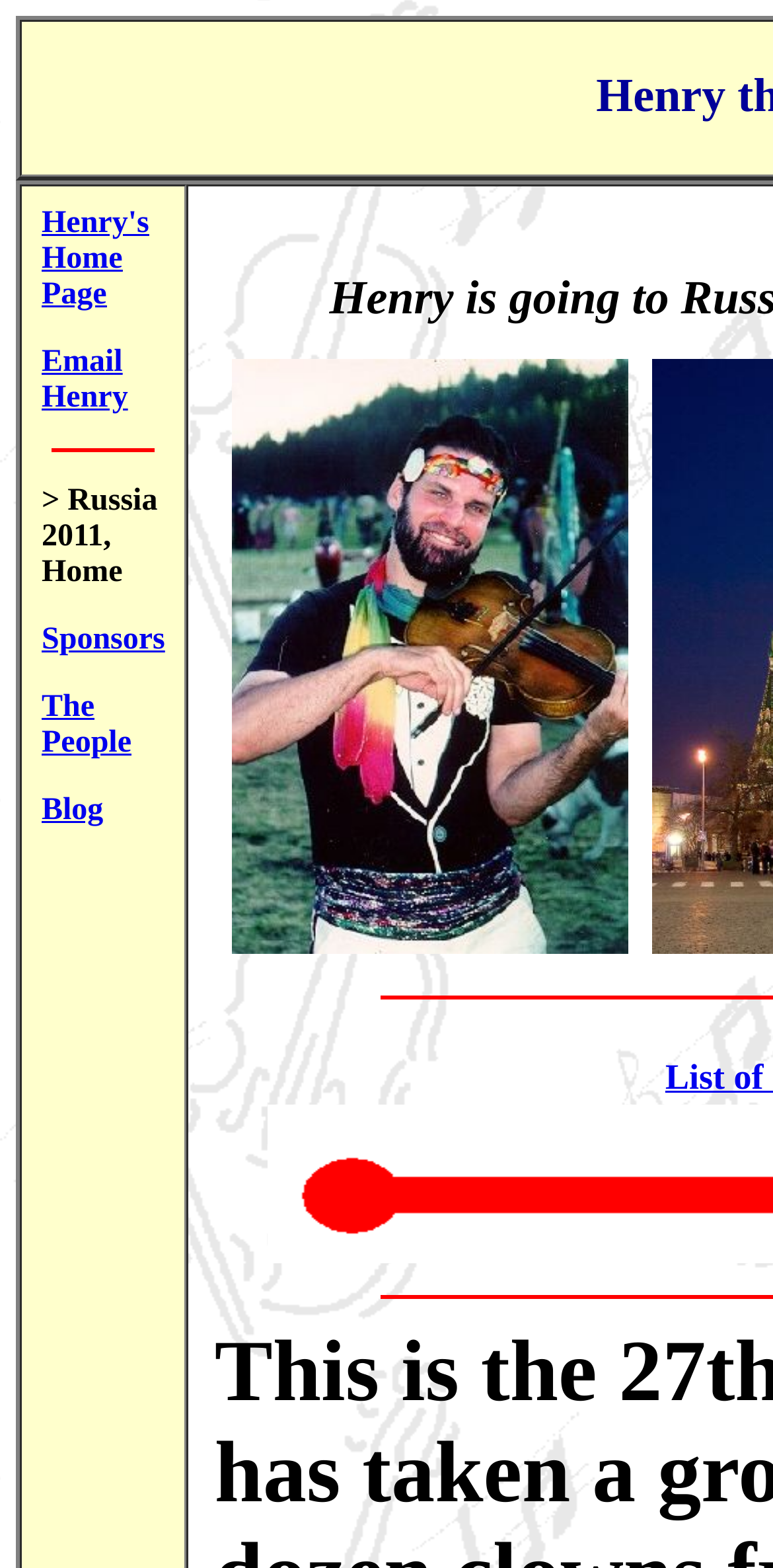How many links are in the top navigation bar?
Utilize the information in the image to give a detailed answer to the question.

I counted the number of link elements in the top navigation bar, which are 'Henry's Home Page', 'Email Henry', 'Sponsors', 'The People', 'Blog', and found that there are 6 links in total.